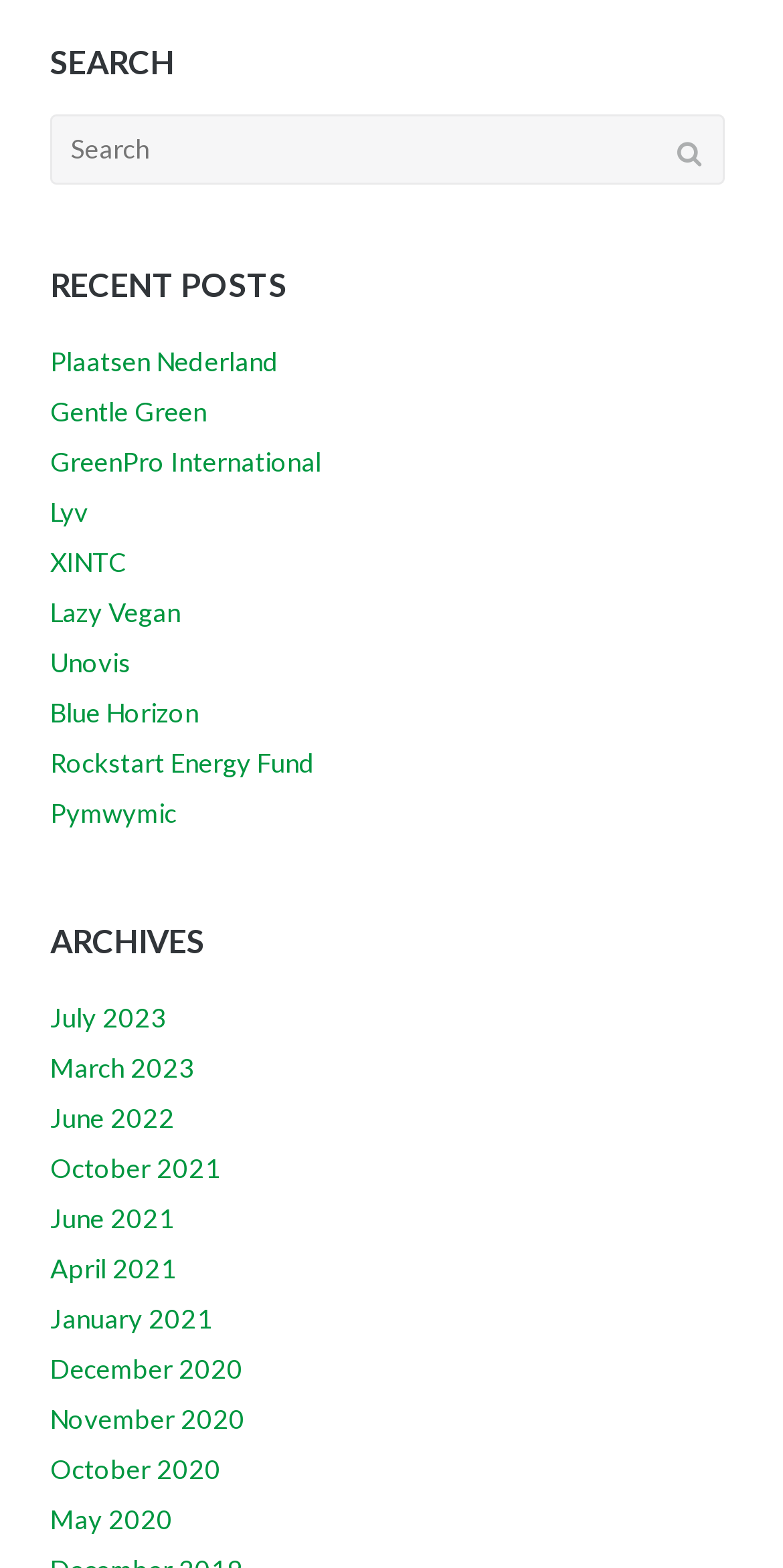Provide a one-word or short-phrase answer to the question:
What is the last link under 'ARCHIVES'?

May 2020